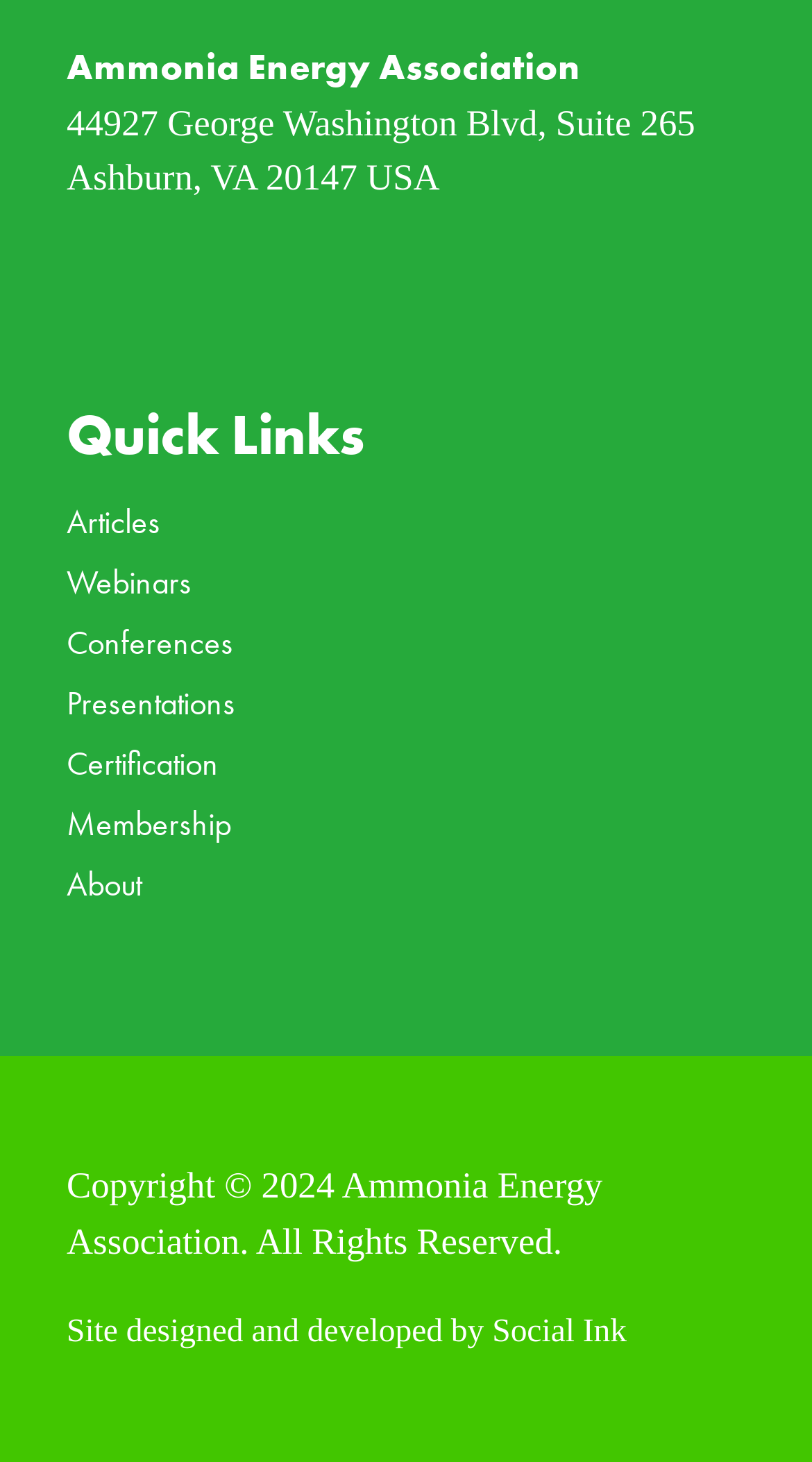What is the address of the organization?
Examine the image closely and answer the question with as much detail as possible.

The address of the organization can be found below the organization's name, which is '44927 George Washington Blvd, Suite 265, Ashburn, VA 20147 USA'.